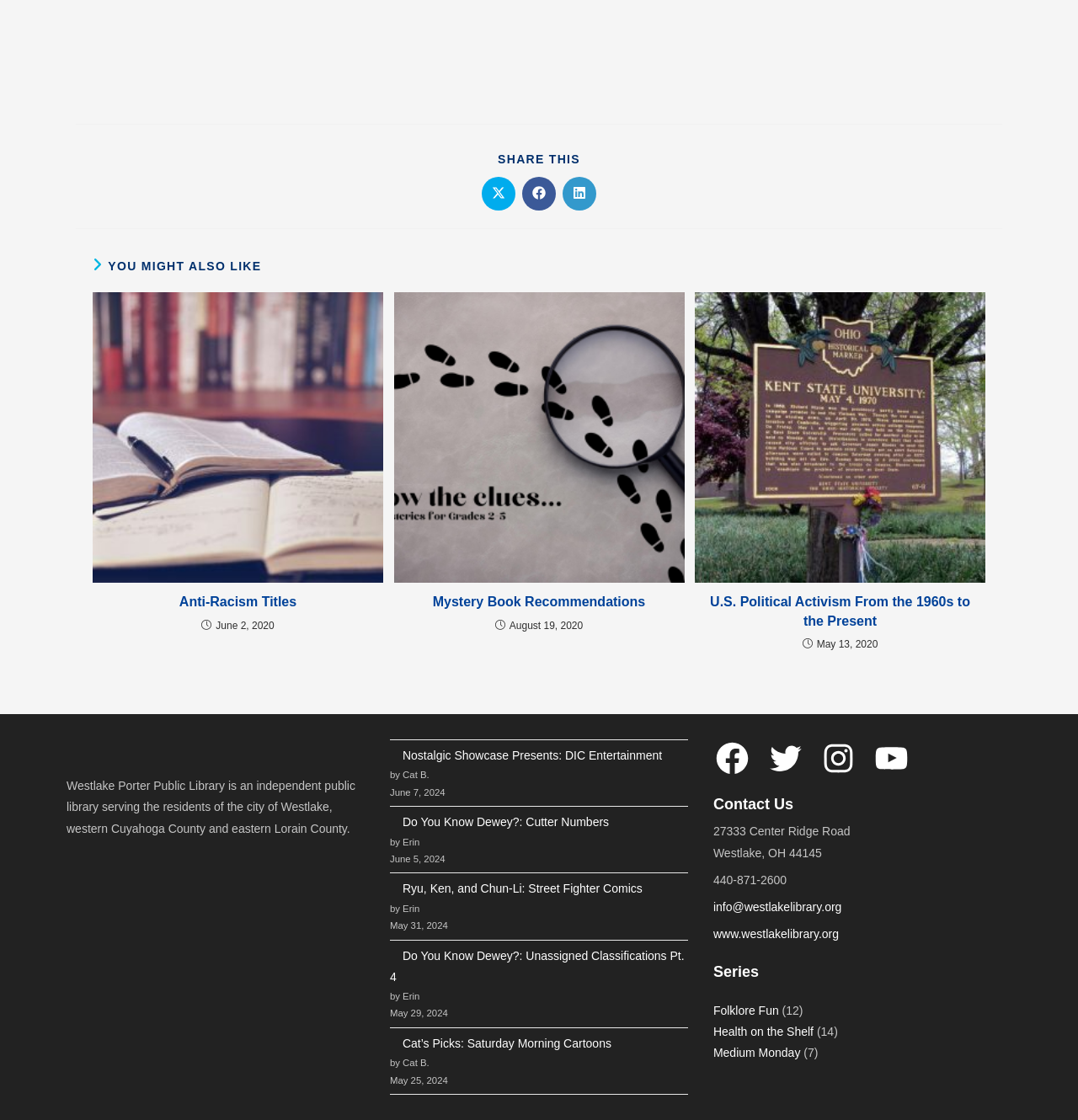What are the social media platforms available?
Look at the image and provide a short answer using one word or a phrase.

Facebook, Twitter, Instagram, YouTube